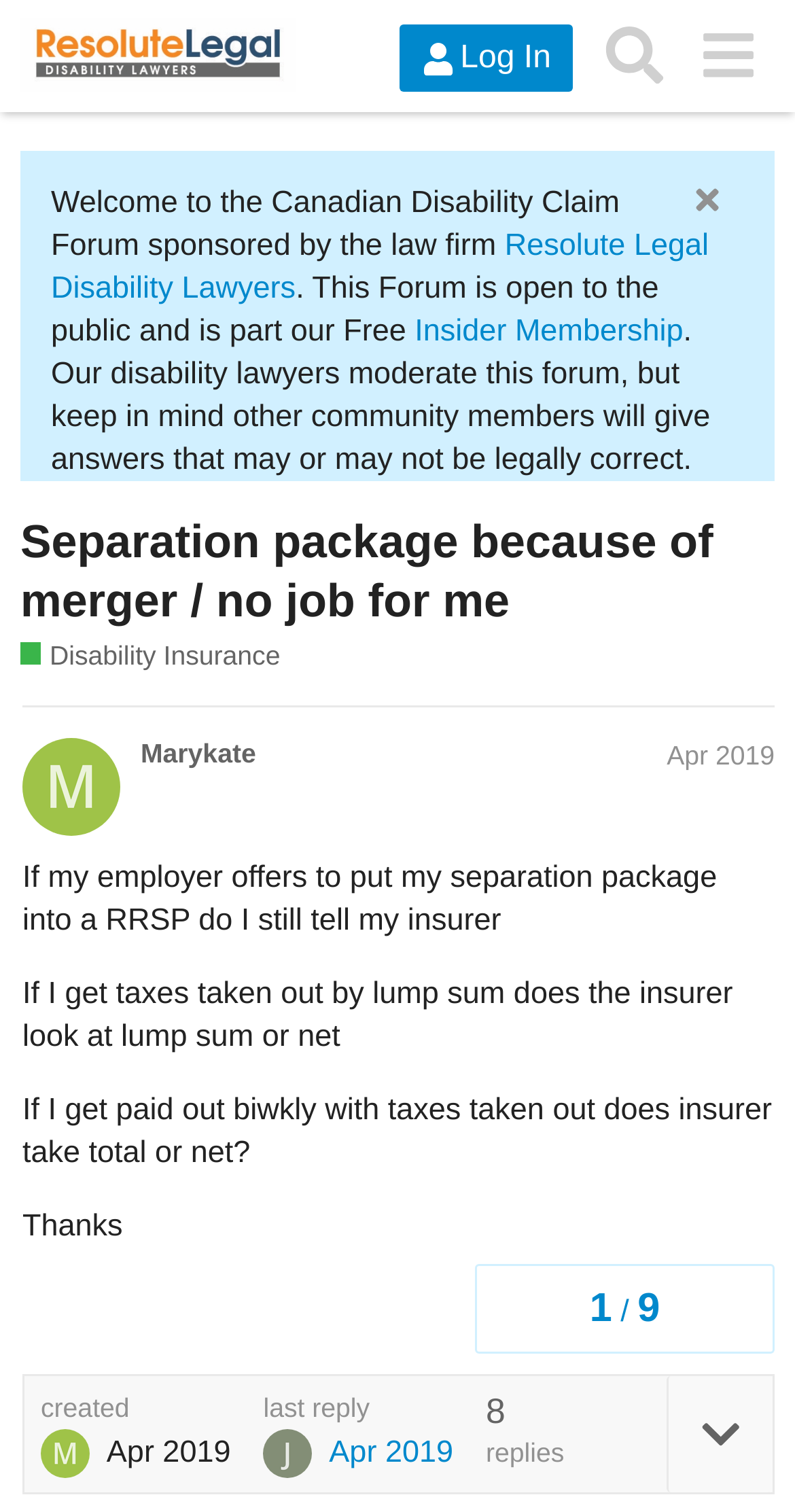Identify the bounding box coordinates for the UI element described as: "Marykate".

[0.177, 0.488, 0.322, 0.509]